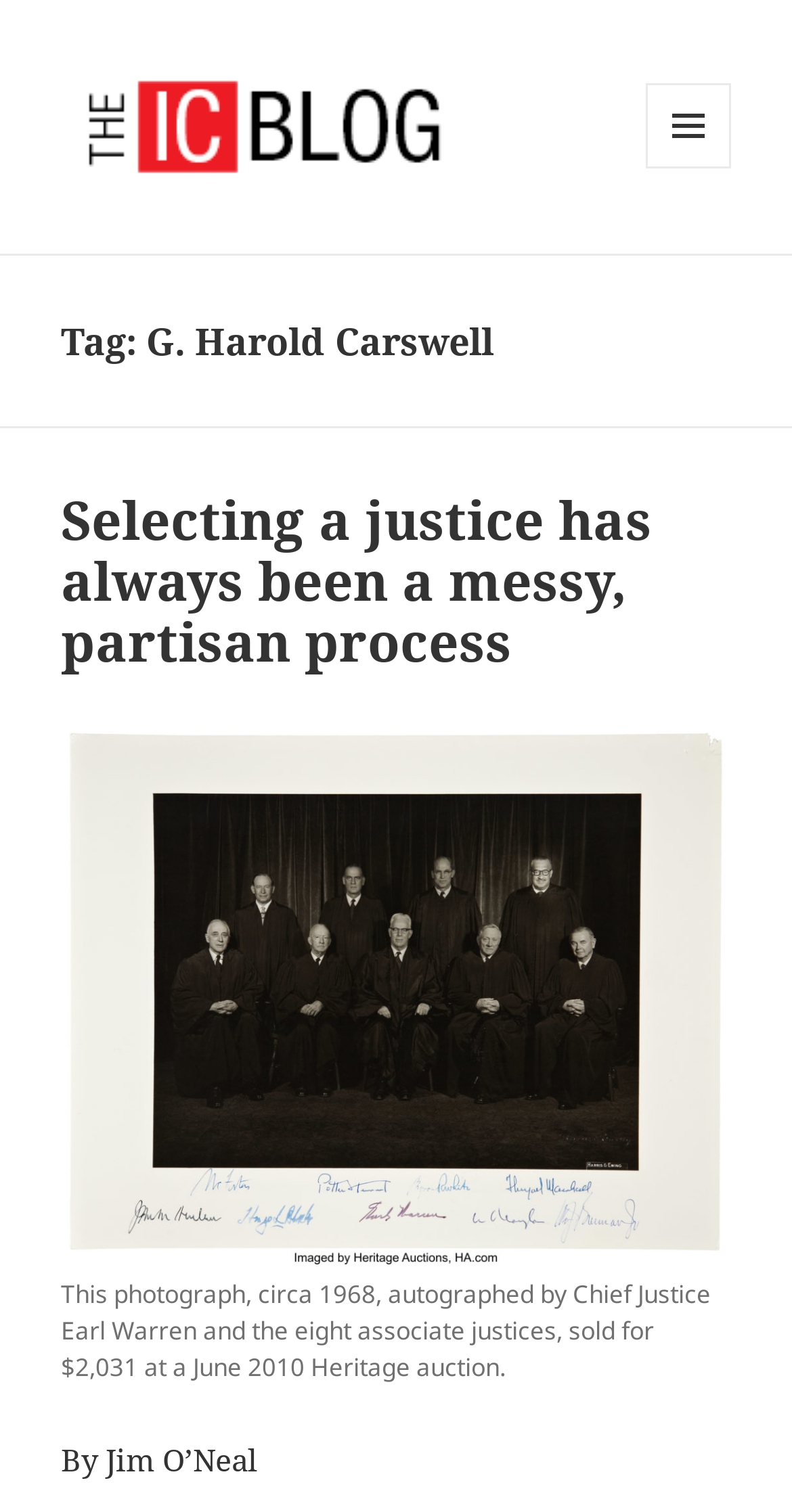Answer the question with a single word or phrase: 
What is the topic of the blog post?

G. Harold Carswell